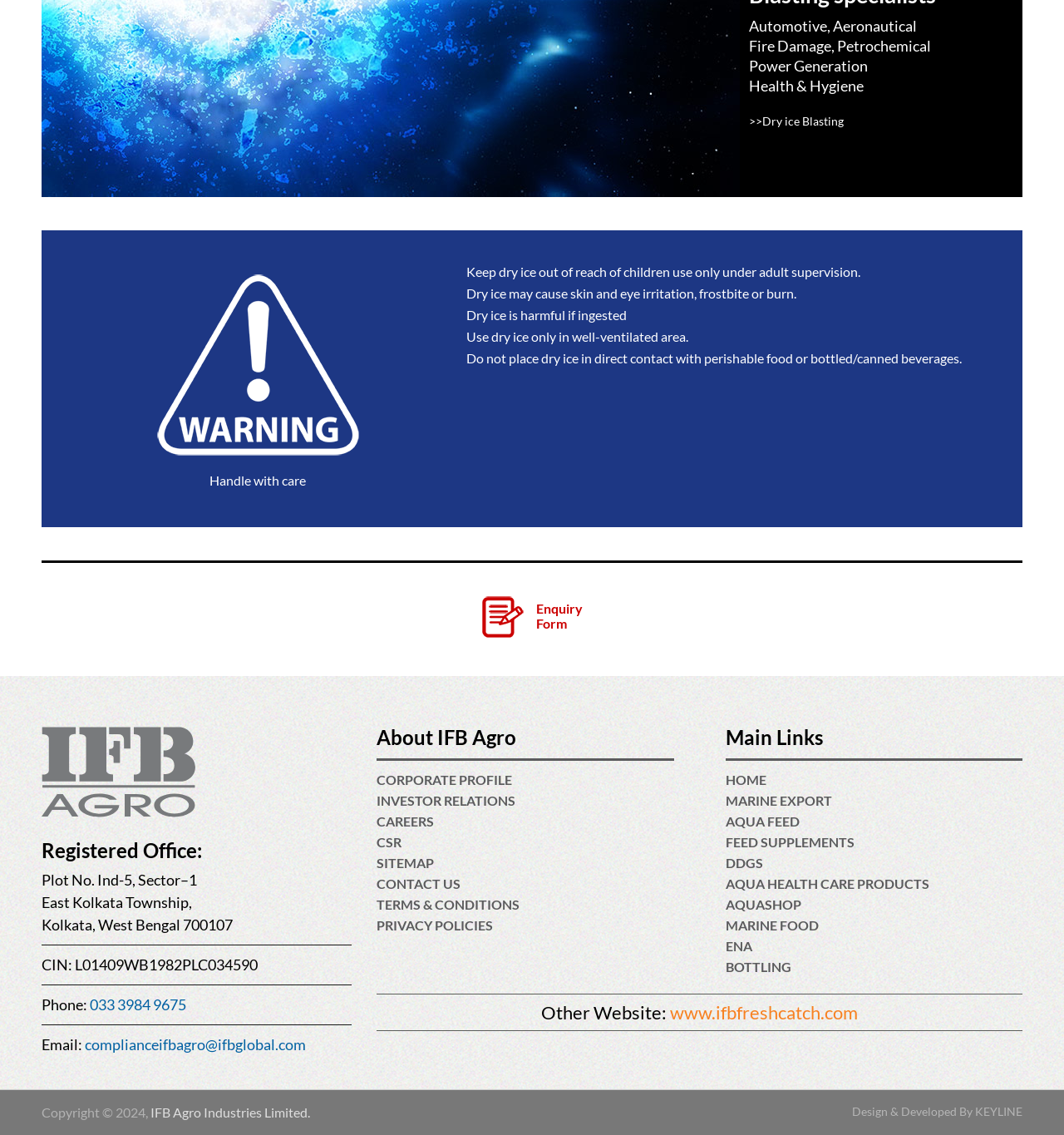Please identify the bounding box coordinates of the area that needs to be clicked to fulfill the following instruction: "Click on Dry ice Blasting."

[0.704, 0.1, 0.793, 0.114]